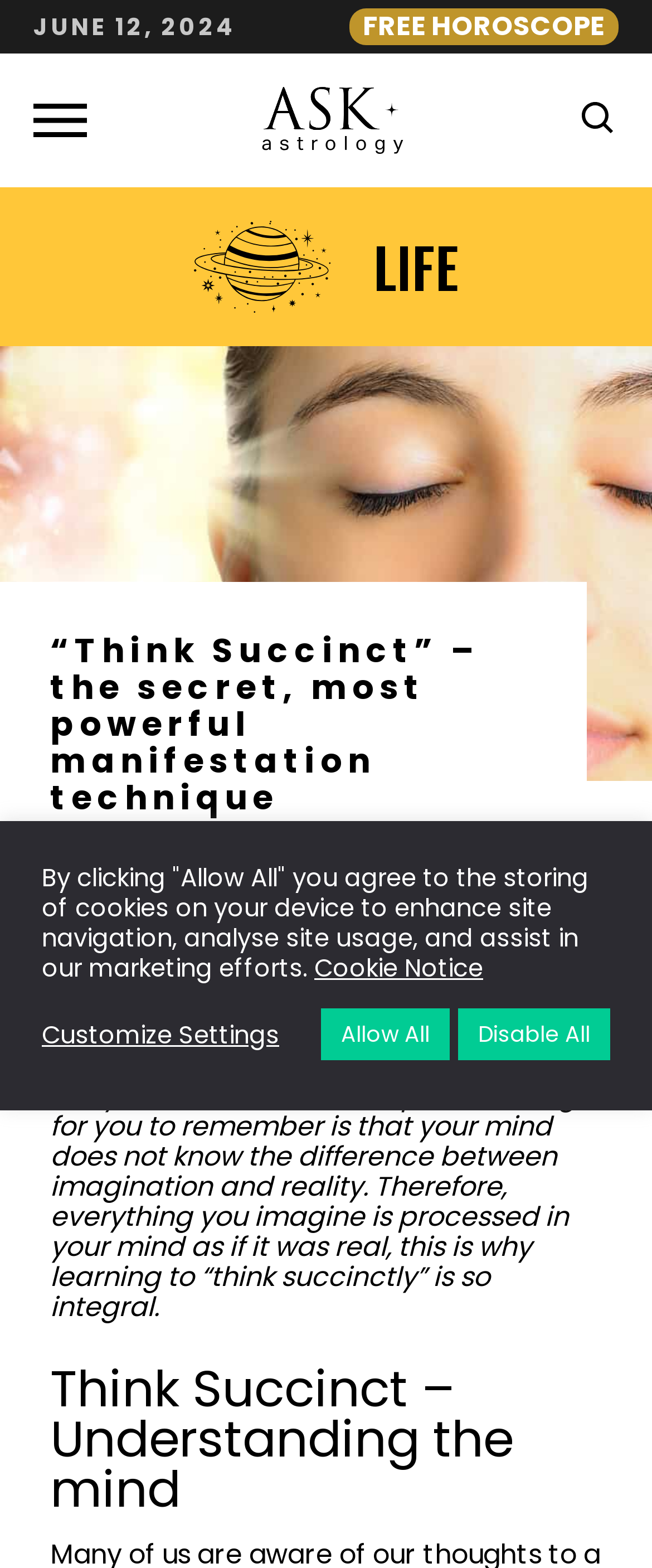What is the theme of the image at the top of the page?
Based on the image, please offer an in-depth response to the question.

The image at the top of the page contains the text 'Ask Astrology', which suggests that the theme of the image is related to astrology.